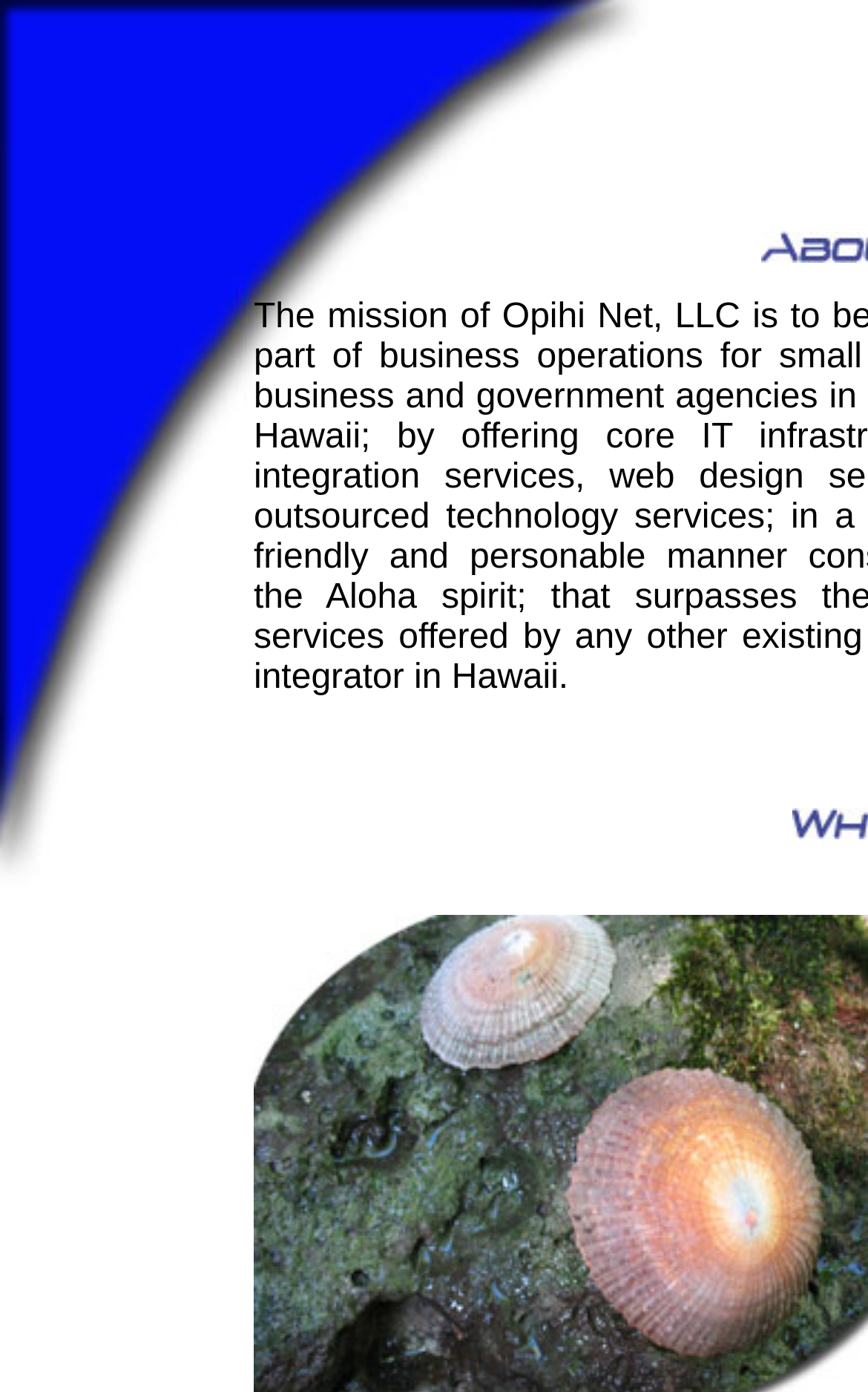Summarize the webpage comprehensively, mentioning all visible components.

The webpage is about Opihi Net LLC, an IT company that provides services to small businesses in Hawaii. At the top left corner, there is a small empty table cell. Next to it, on the top right corner, there is a larger table cell containing an image. 

Below the image, there are four plugin objects, two on the left and two on the right, which are all disabled. On the left side, there is a small static text element with a single whitespace character. 

Further down, there is a nested structure with an embedded object and a static text element containing a single whitespace character. This structure is positioned at the bottom left of the page.